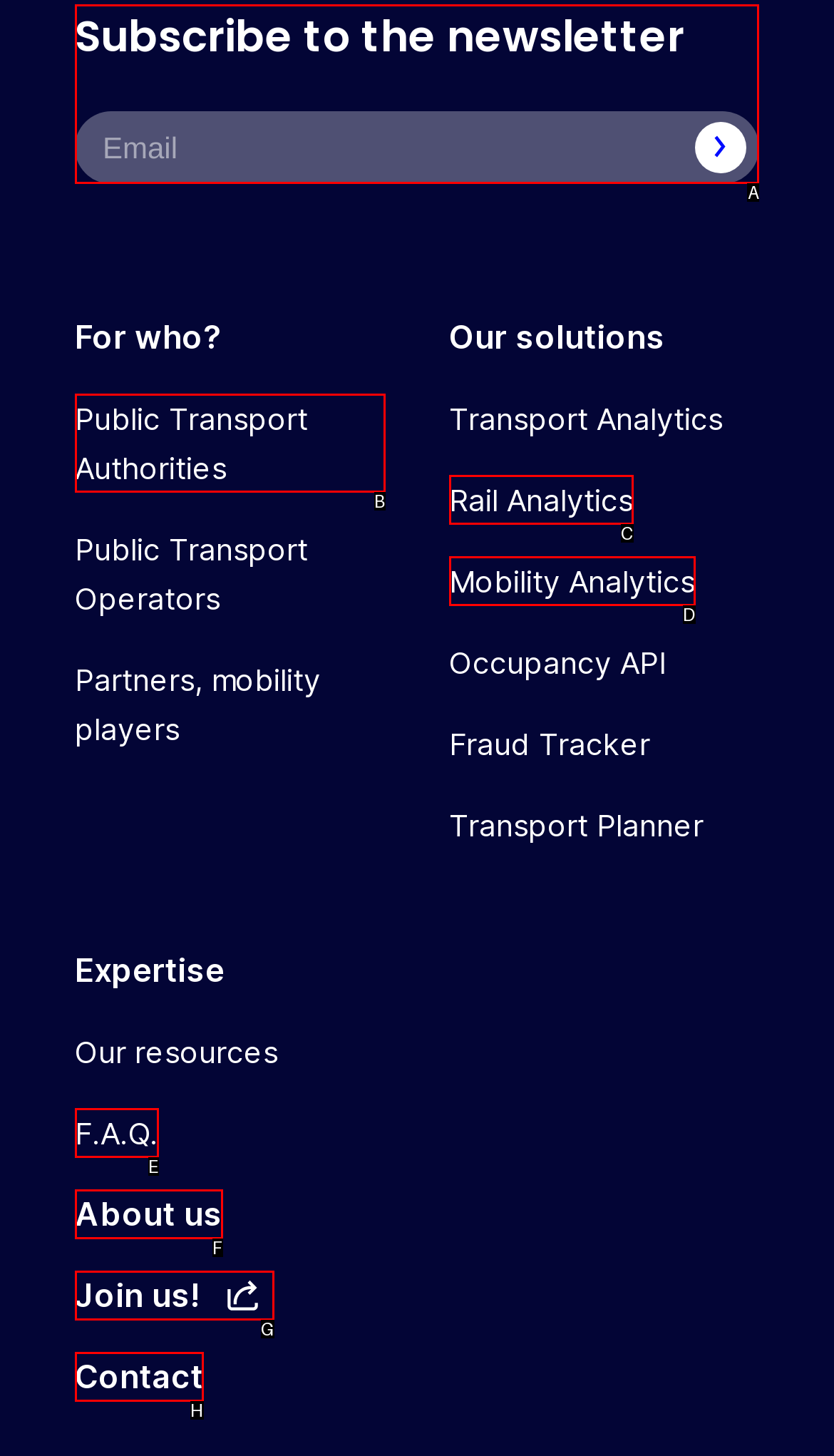Determine the letter of the element to click to accomplish this task: Subscribe to the newsletter. Respond with the letter.

A